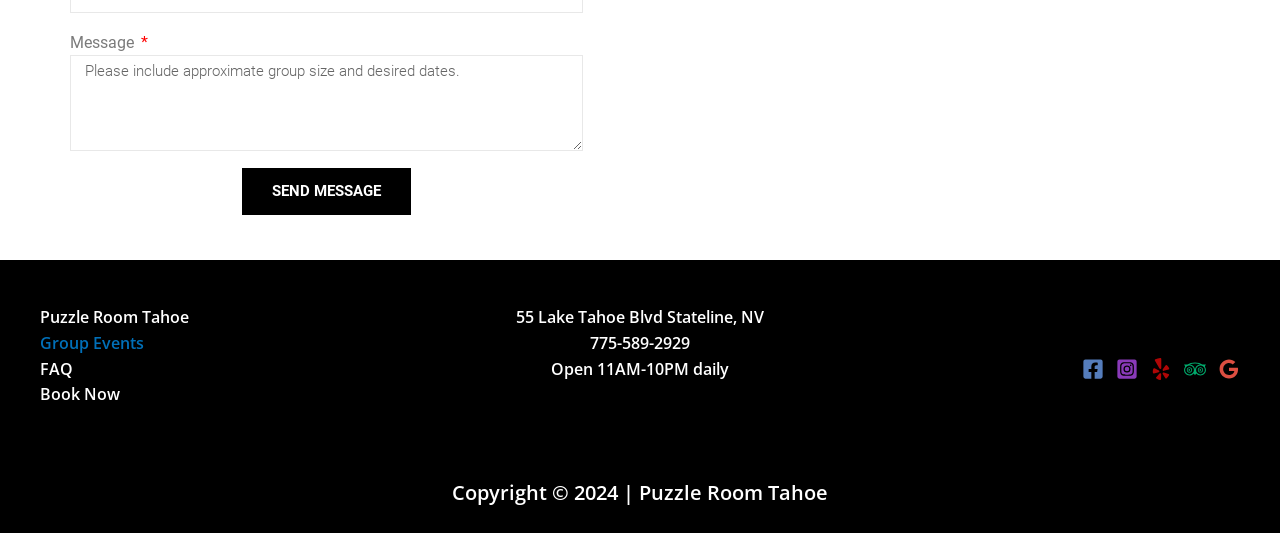Respond to the following question with a brief word or phrase:
What is the address of Puzzle Room Tahoe?

55 Lake Tahoe Blvd Stateline, NV